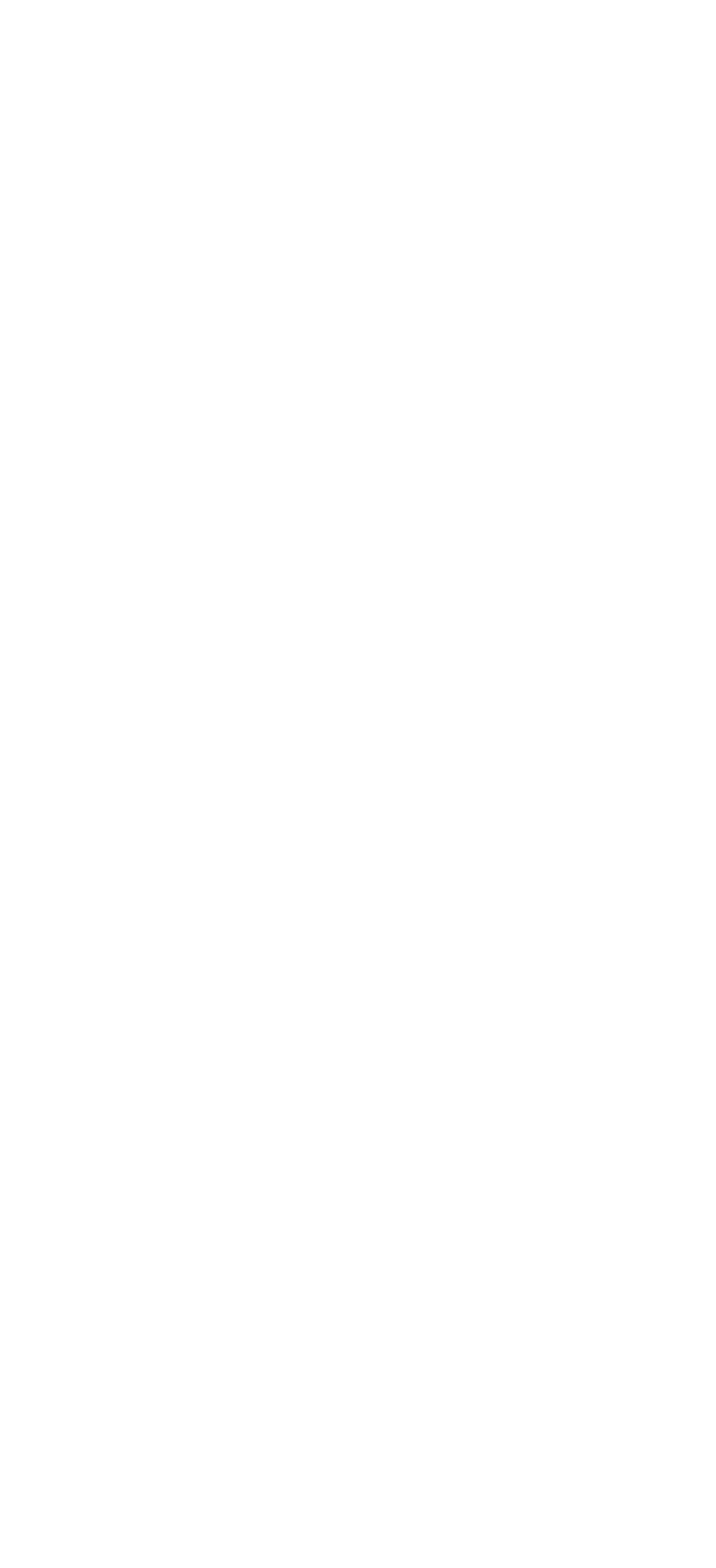Please identify the bounding box coordinates of the area that needs to be clicked to fulfill the following instruction: "go to about us page."

[0.064, 0.032, 0.578, 0.102]